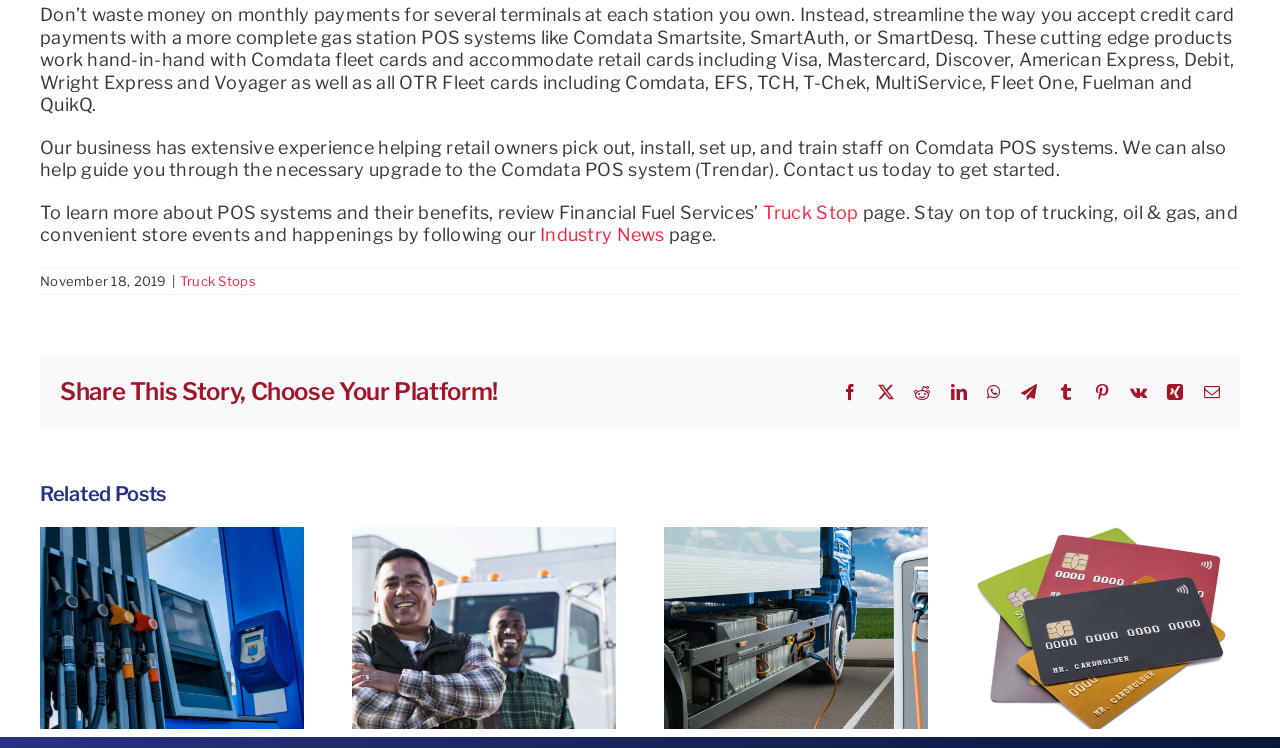Please provide a one-word or short phrase answer to the question:
What type of cards do Comdata POS systems accommodate?

Retail cards and OTR Fleet cards